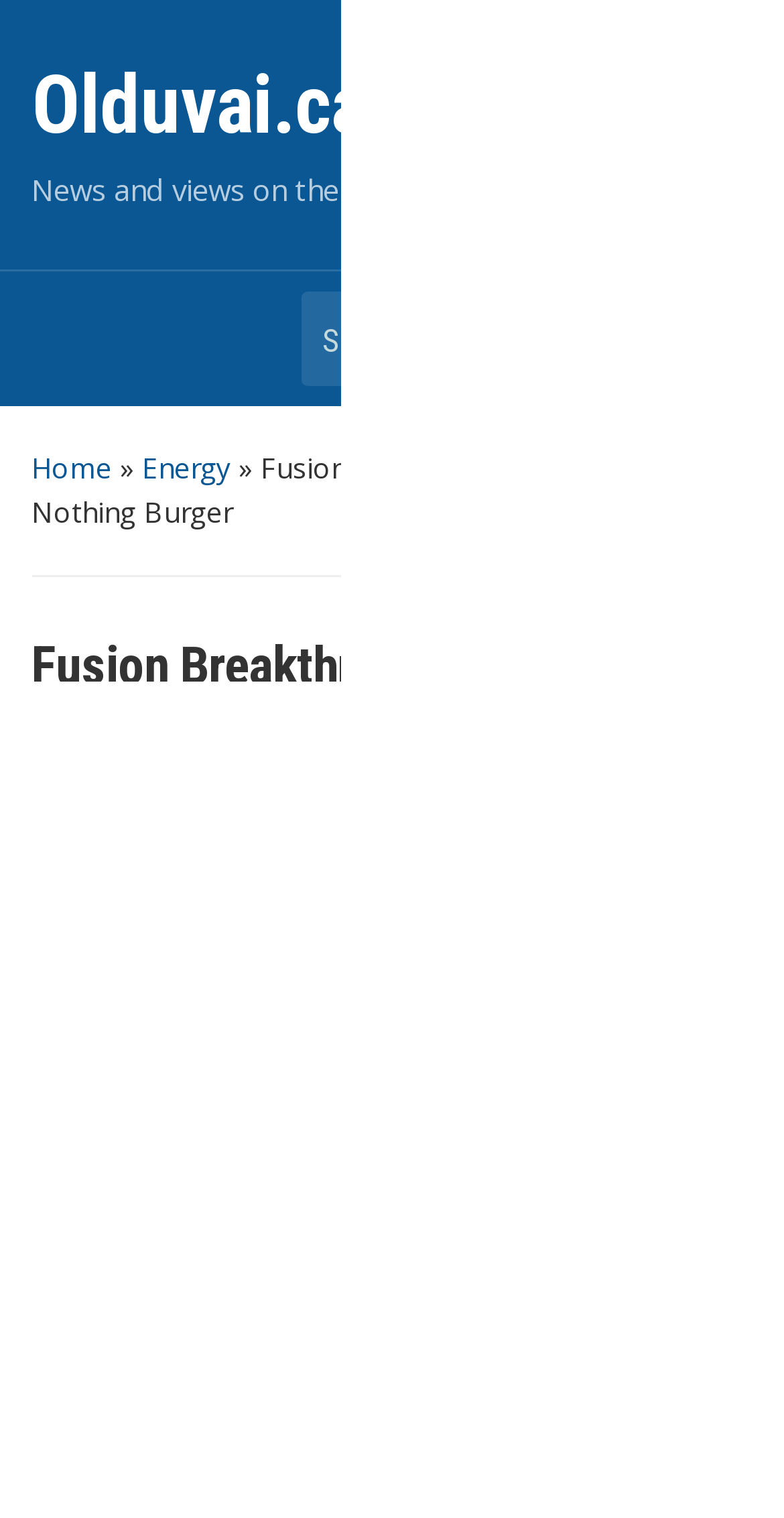Please determine the bounding box coordinates of the element to click on in order to accomplish the following task: "view article by olduvai". Ensure the coordinates are four float numbers ranging from 0 to 1, i.e., [left, top, right, bottom].

[0.094, 0.521, 0.212, 0.546]